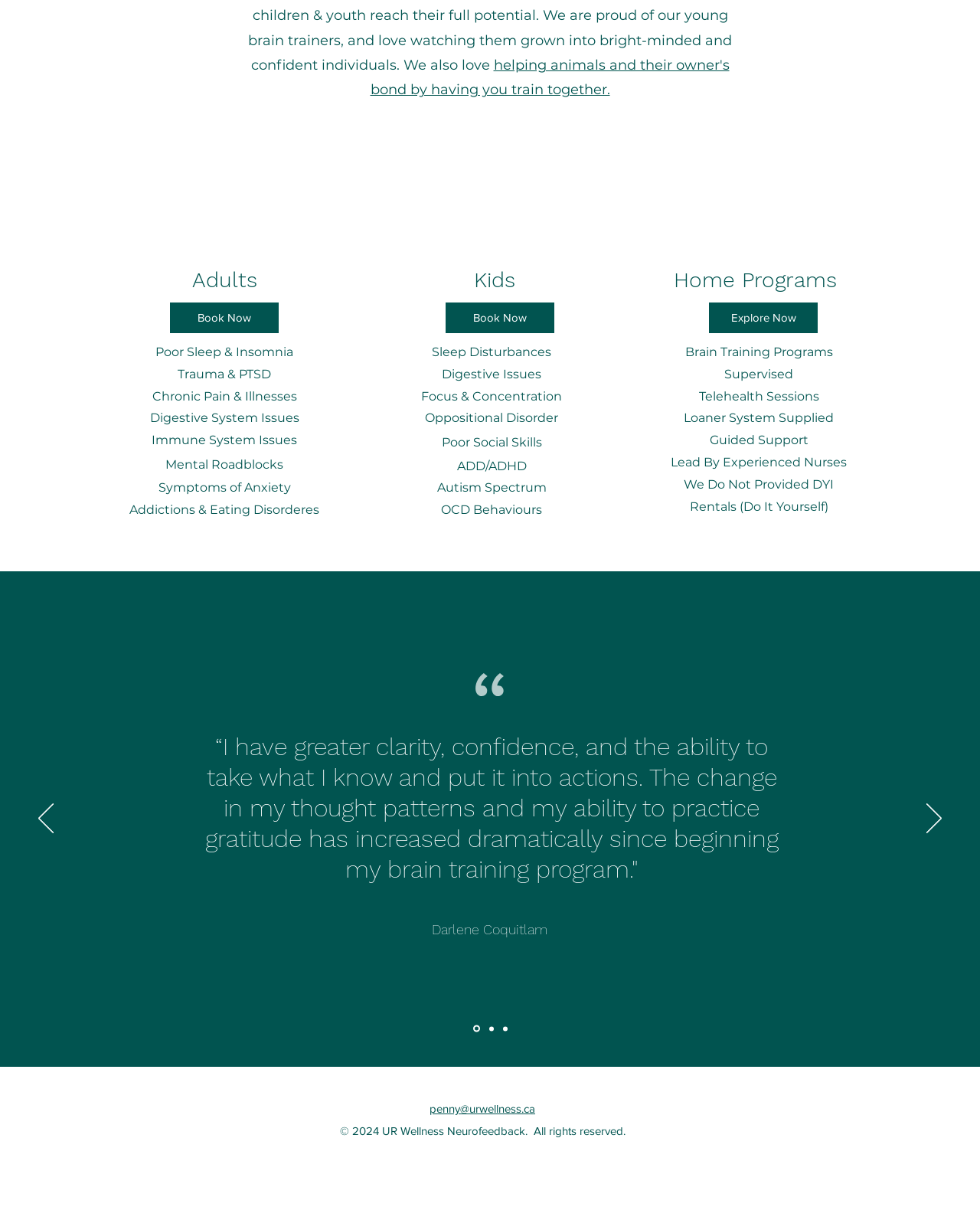What is the name of the person who provided a testimonial for UR Wellness Neurofeedback?
Please provide an in-depth and detailed response to the question.

In the 'Slideshow' region, there is a blockquote element with a testimonial from Darlene Coquitlam, which suggests that she is a satisfied customer of UR Wellness Neurofeedback.